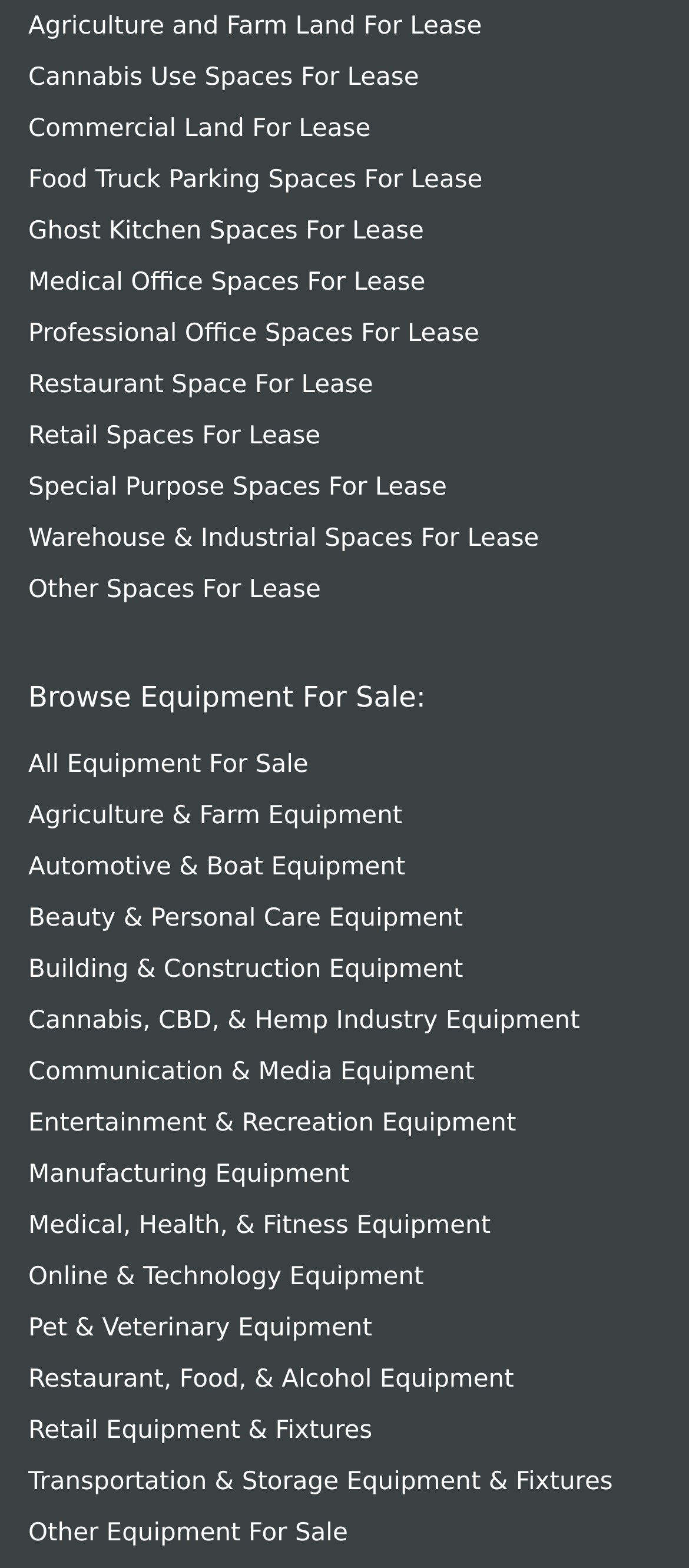What is the first type of space available for lease?
Using the screenshot, give a one-word or short phrase answer.

Agriculture and farm land